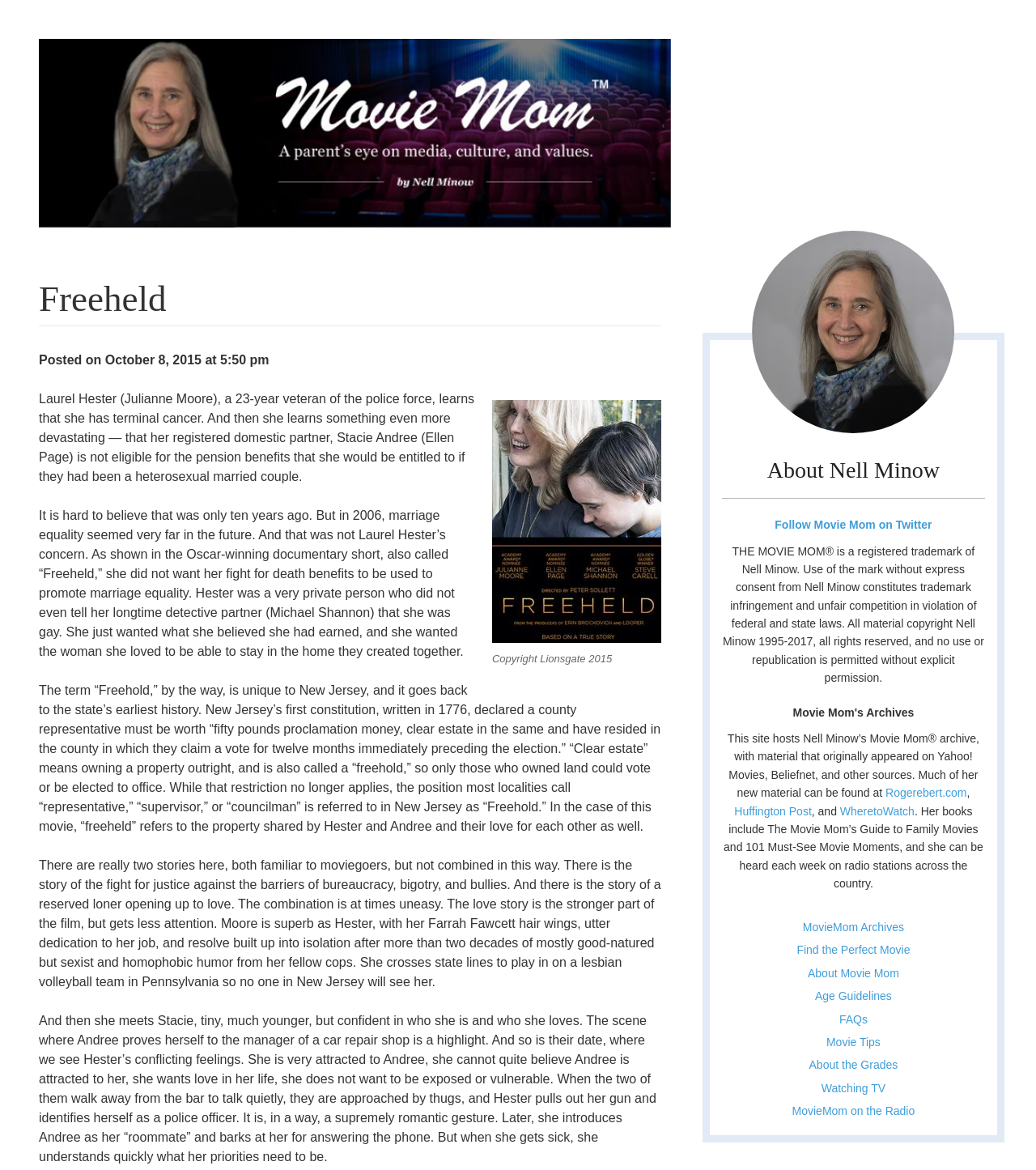Provide the bounding box coordinates for the area that should be clicked to complete the instruction: "Visit the MovieMom Archives".

[0.775, 0.787, 0.873, 0.798]